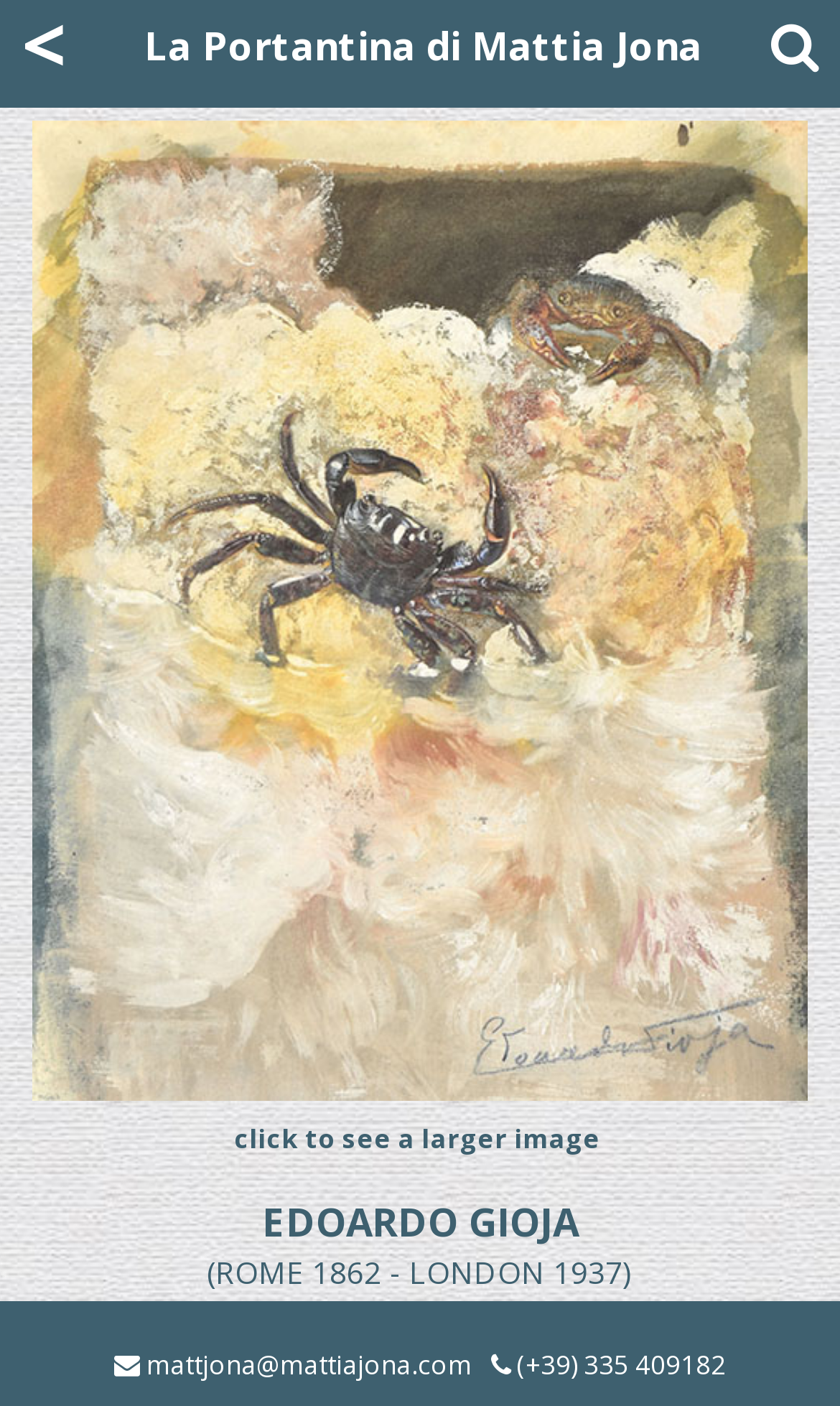How can I contact the artist?
Based on the image, answer the question with as much detail as possible.

The webpage provides the artist's email address 'mattjona@mattiajona.com' and phone number '(+39) 335 409182', suggesting that these are the ways to contact the artist.